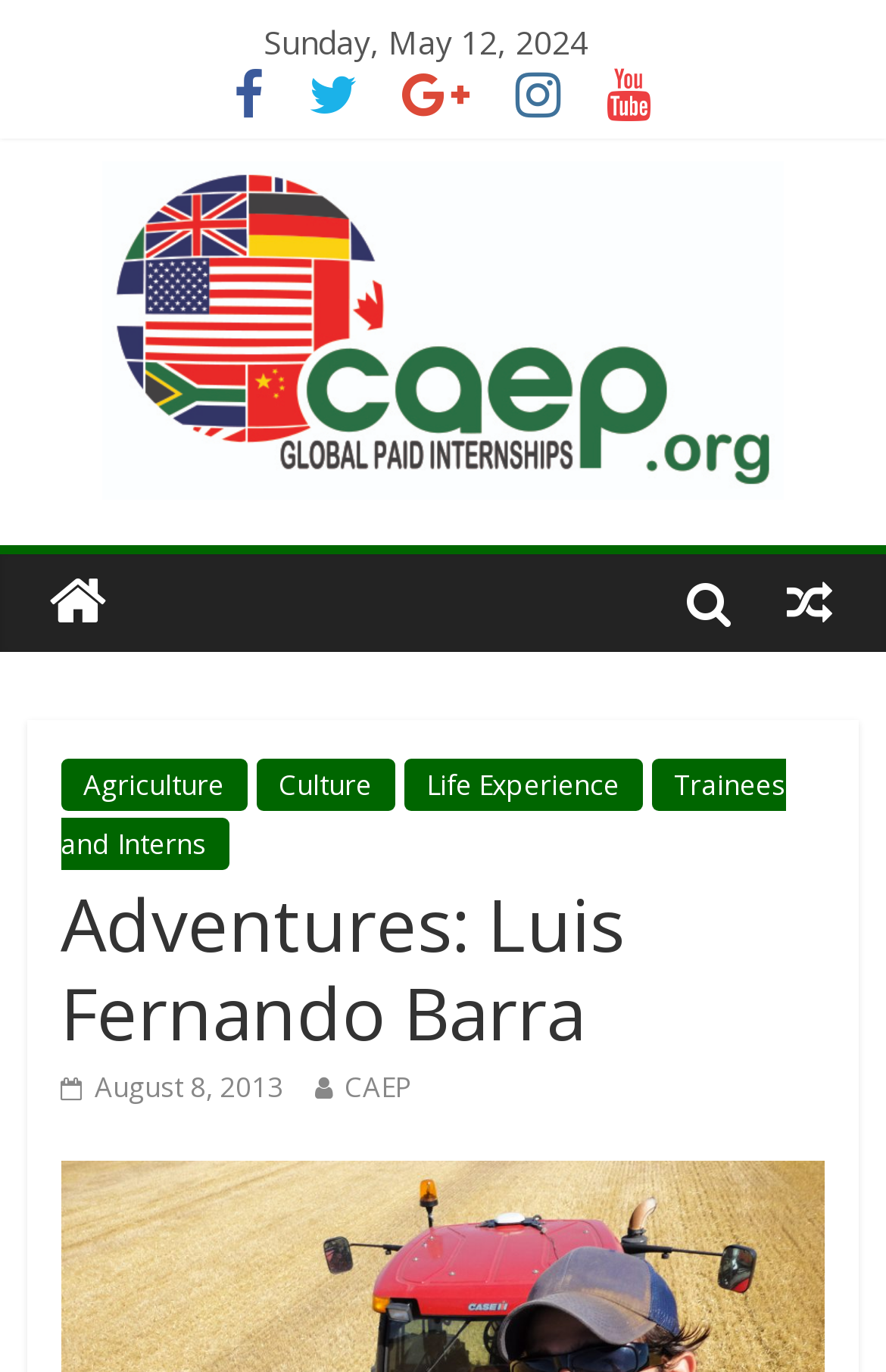Find the bounding box coordinates for the area that should be clicked to accomplish the instruction: "visit Luis's page".

[0.068, 0.849, 0.932, 0.882]